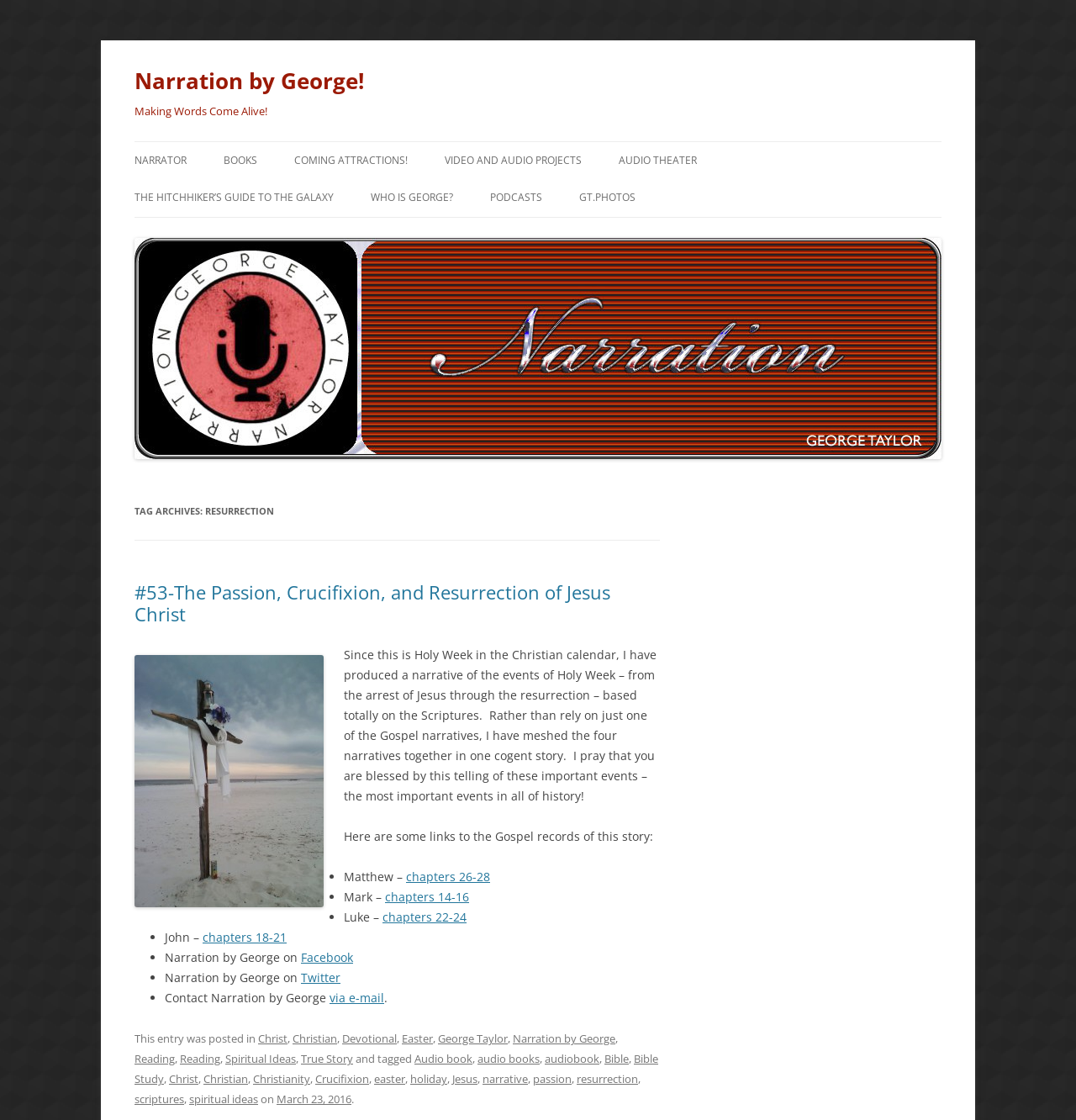Identify the text that serves as the heading for the webpage and generate it.

Narration by George!